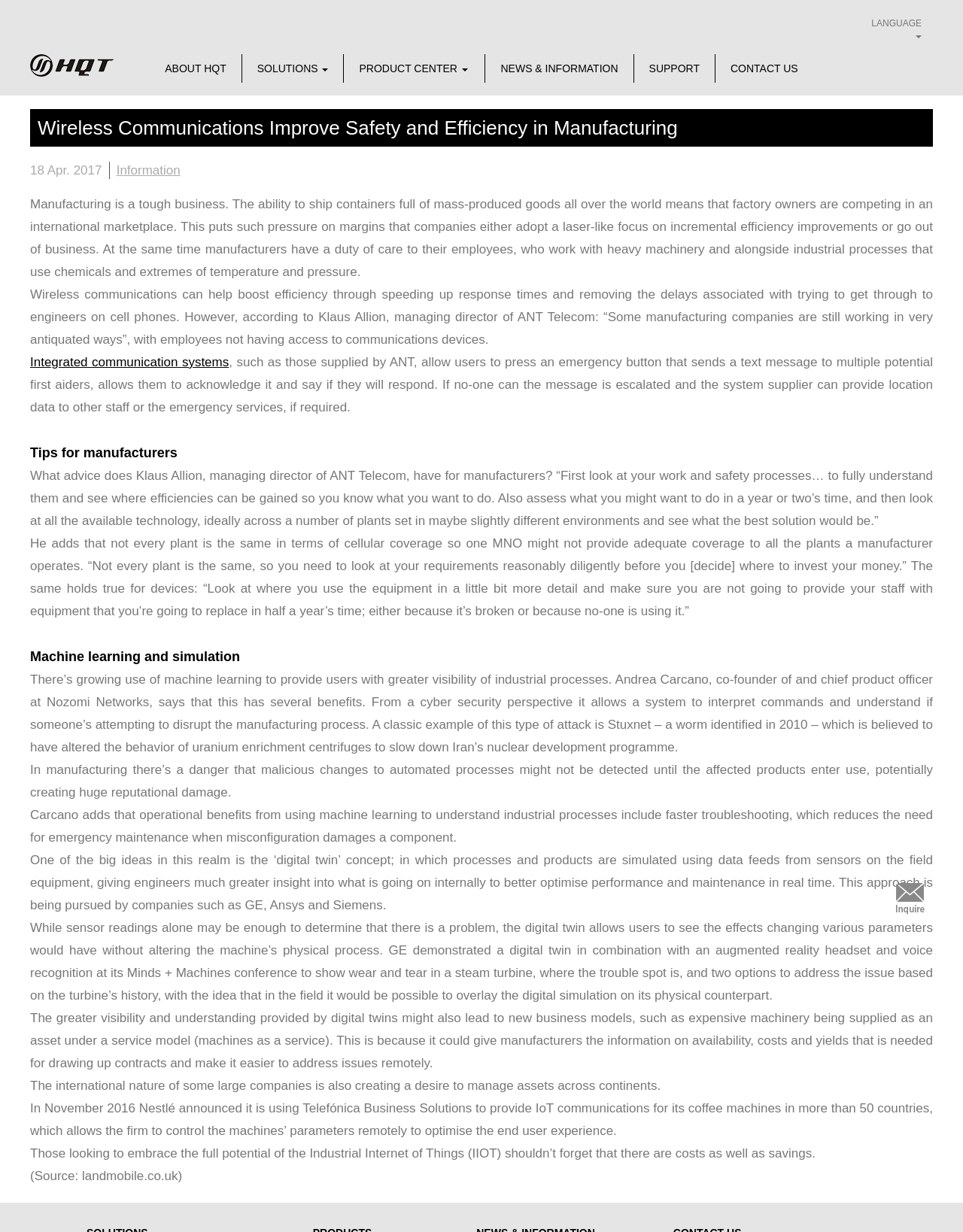What is the name of the co-founder of Nozomi Networks mentioned in the article?
Based on the image, provide your answer in one word or phrase.

Andrea Carcano